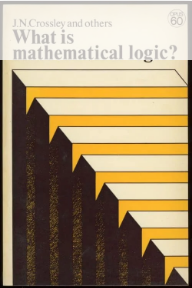Use a single word or phrase to respond to the question:
What is the dominant color scheme of the book cover?

Yellow and dark tones